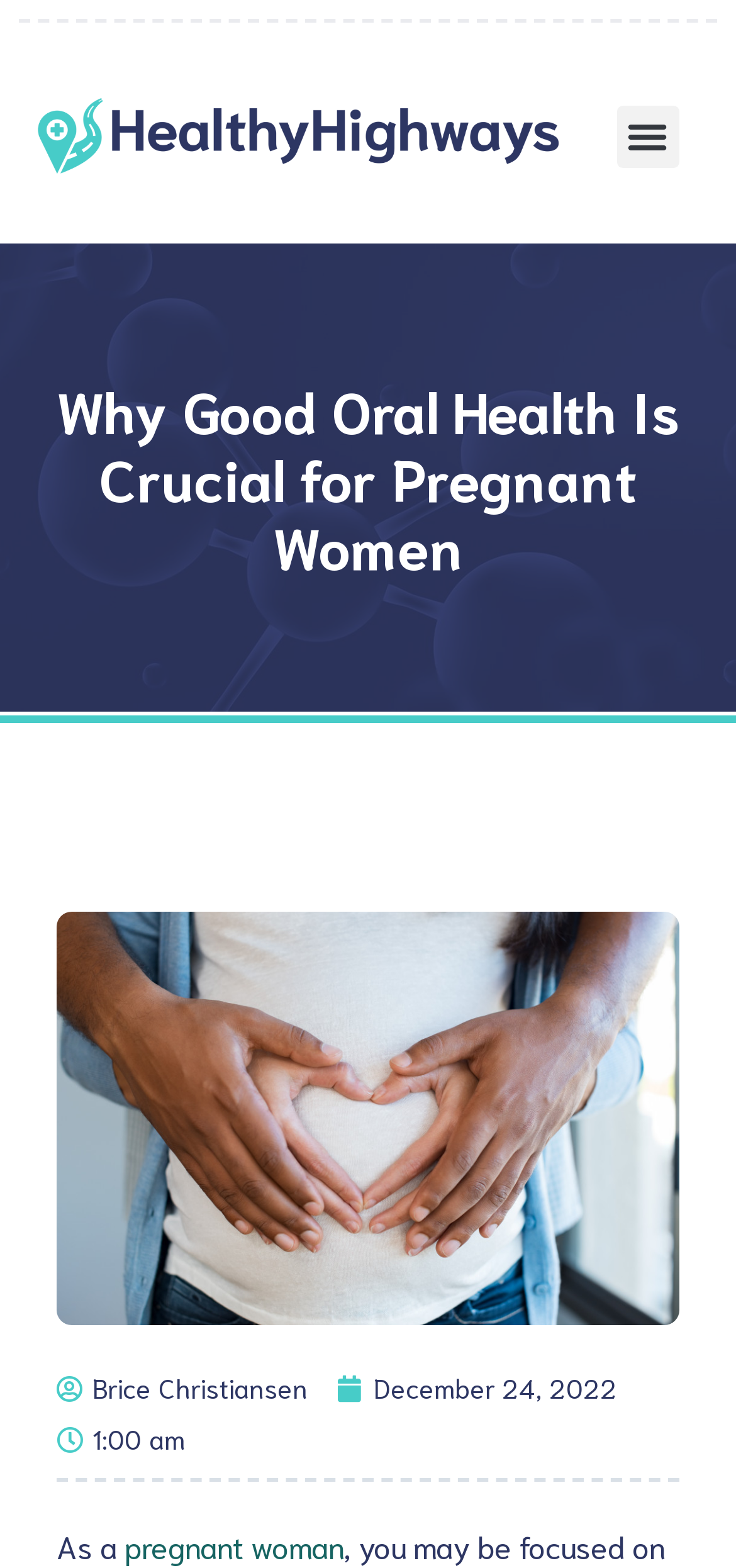Locate the bounding box for the described UI element: "December 24, 2022". Ensure the coordinates are four float numbers between 0 and 1, formatted as [left, top, right, bottom].

[0.459, 0.869, 0.838, 0.902]